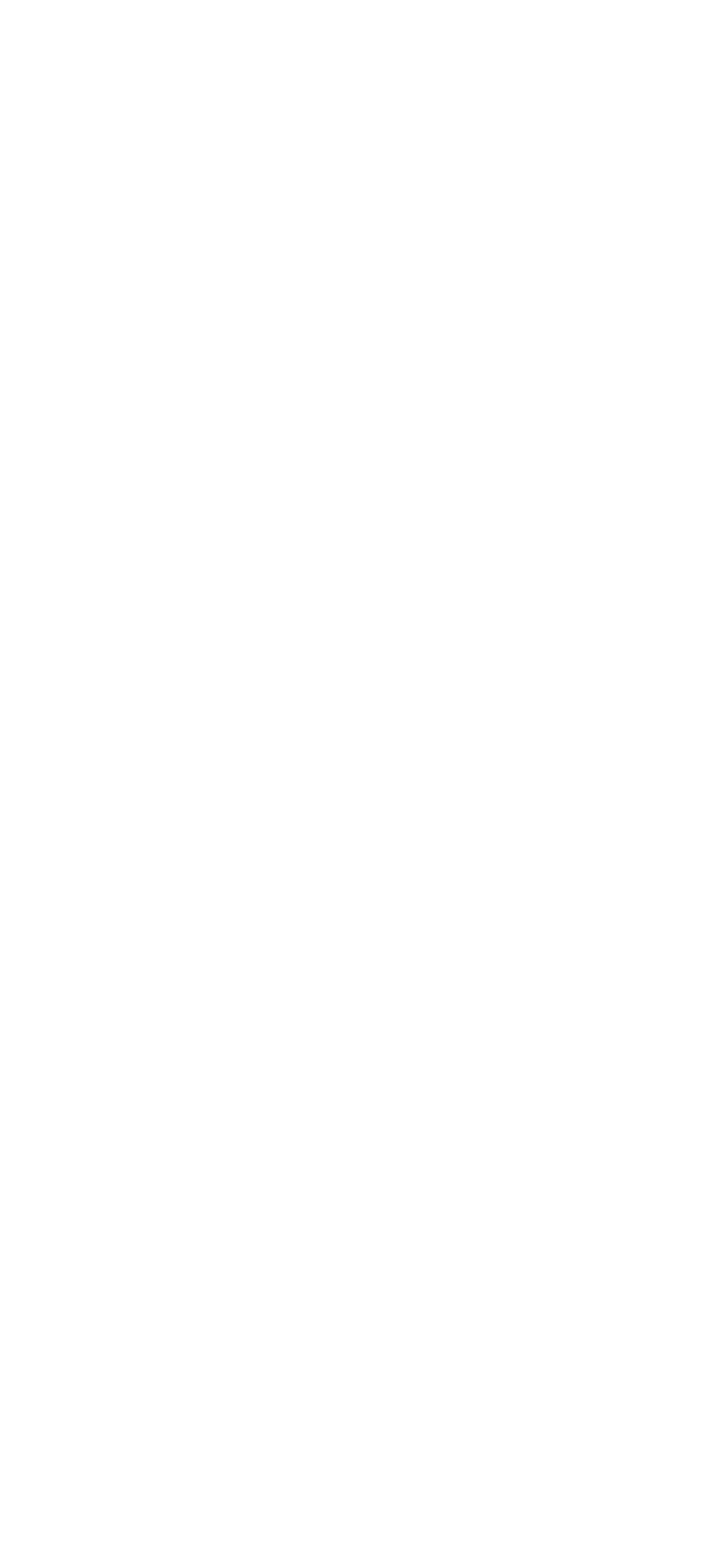What is the last link under the 'Legal' category?
Based on the screenshot, answer the question with a single word or phrase.

Declarations of conformity